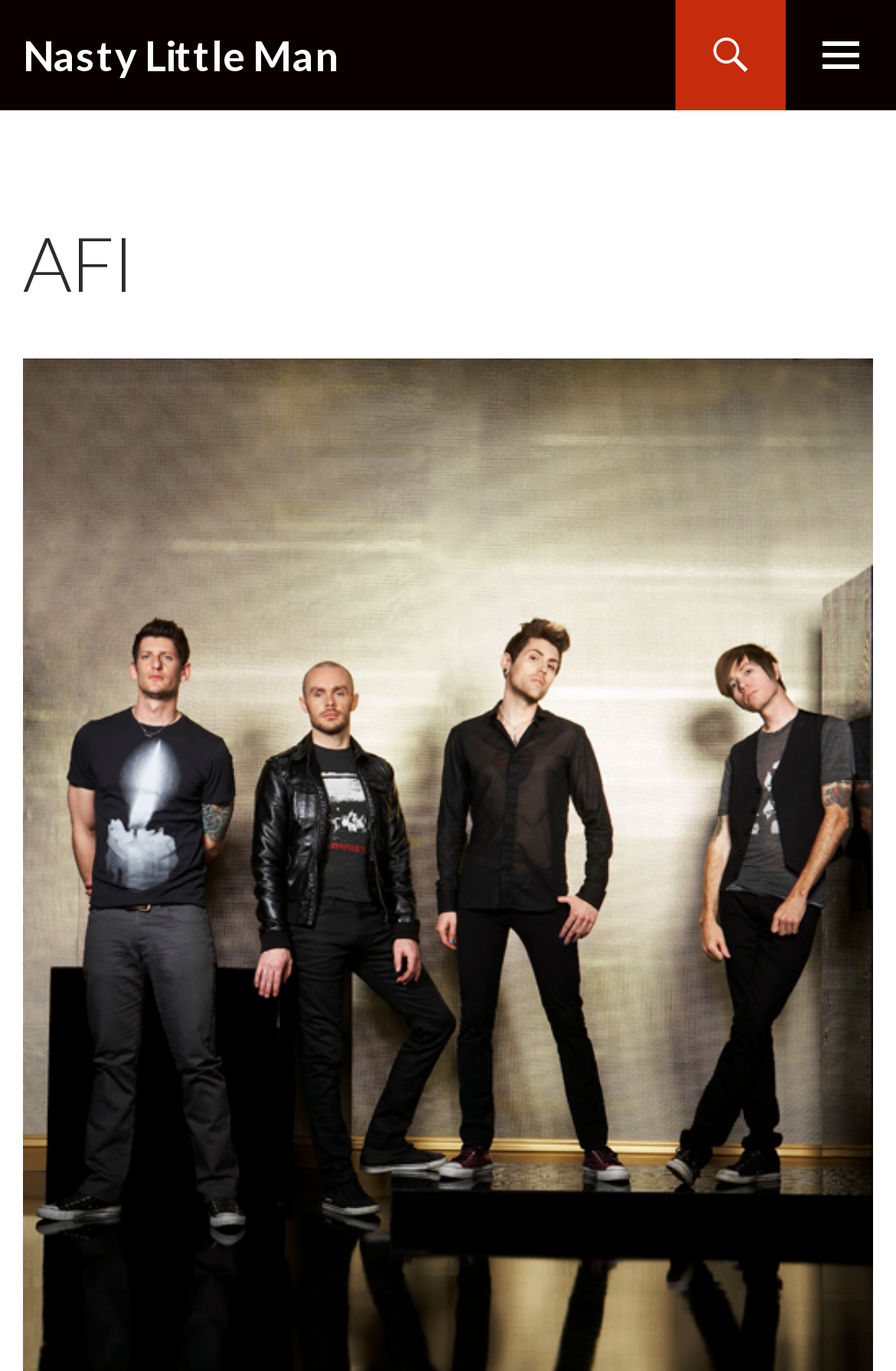Please examine the image and provide a detailed answer to the question: Is the primary menu expanded?

I checked the button with the text ' PRIMARY MENU' and found that its 'expanded' property is set to False, indicating that the primary menu is not expanded.